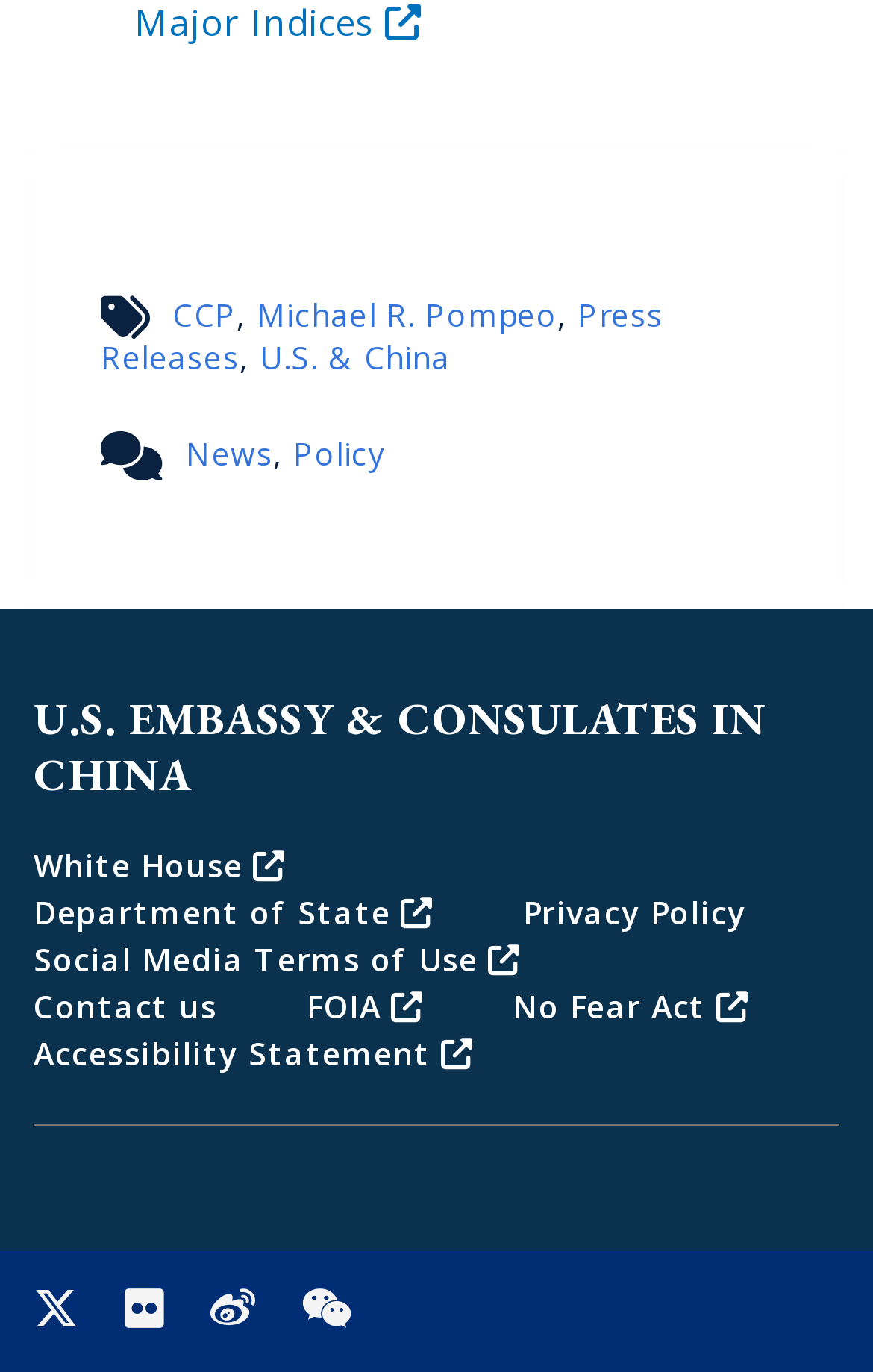Please identify the bounding box coordinates of the area that needs to be clicked to fulfill the following instruction: "Read News."

[0.213, 0.315, 0.313, 0.346]